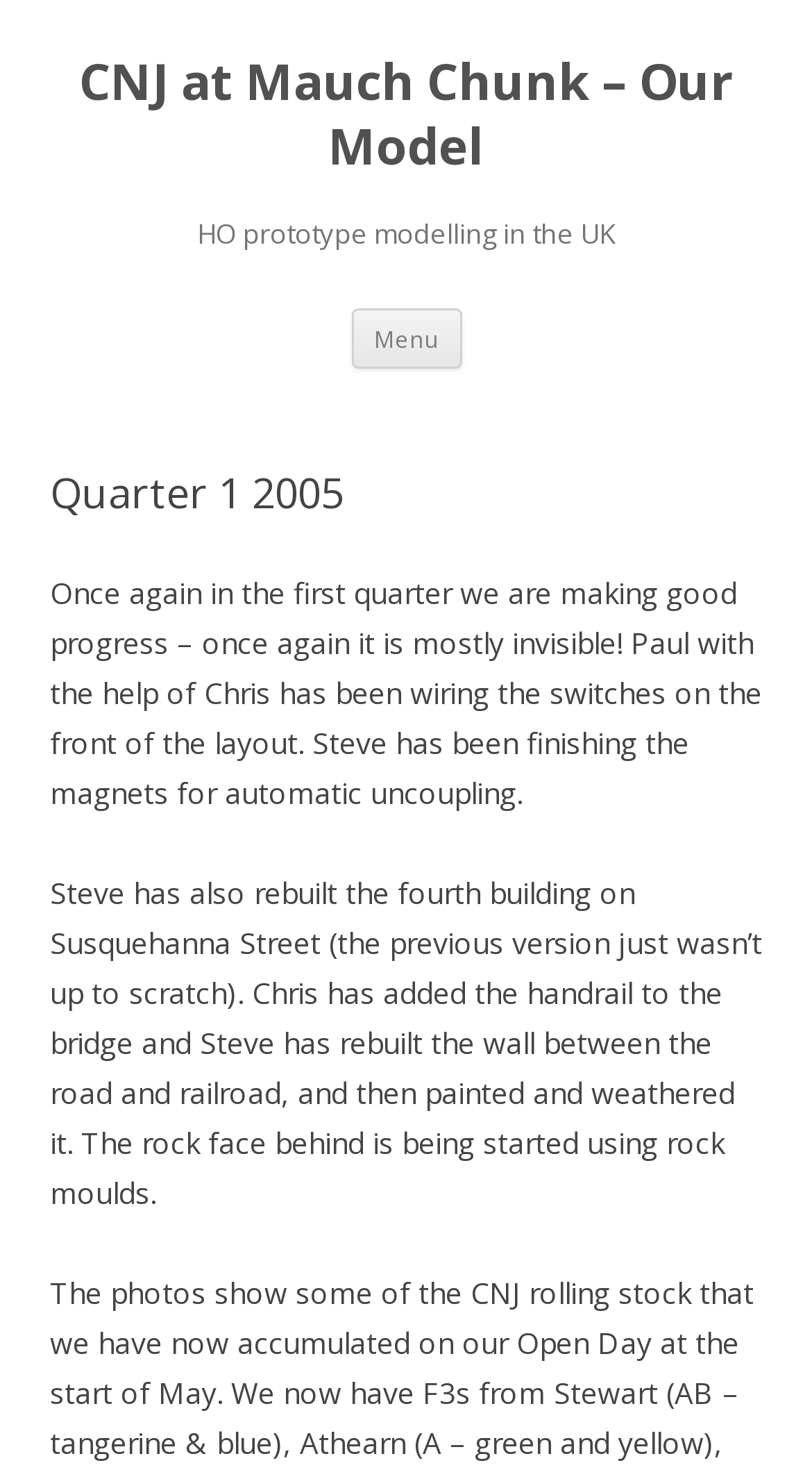What is being used to create the rock face?
Give a single word or phrase as your answer by examining the image.

Rock moulds